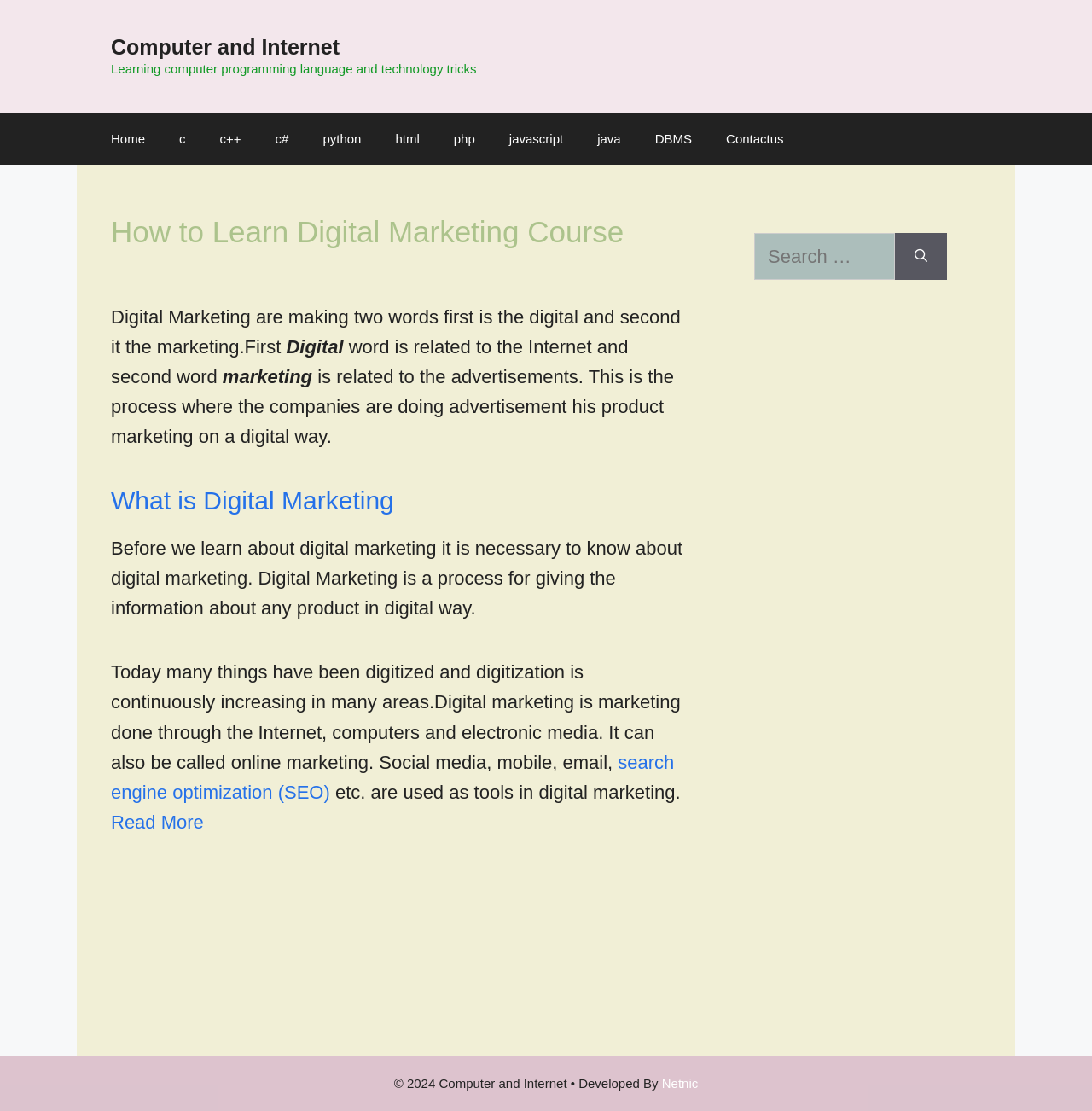Please find the main title text of this webpage.

How to Learn Digital Marketing Course